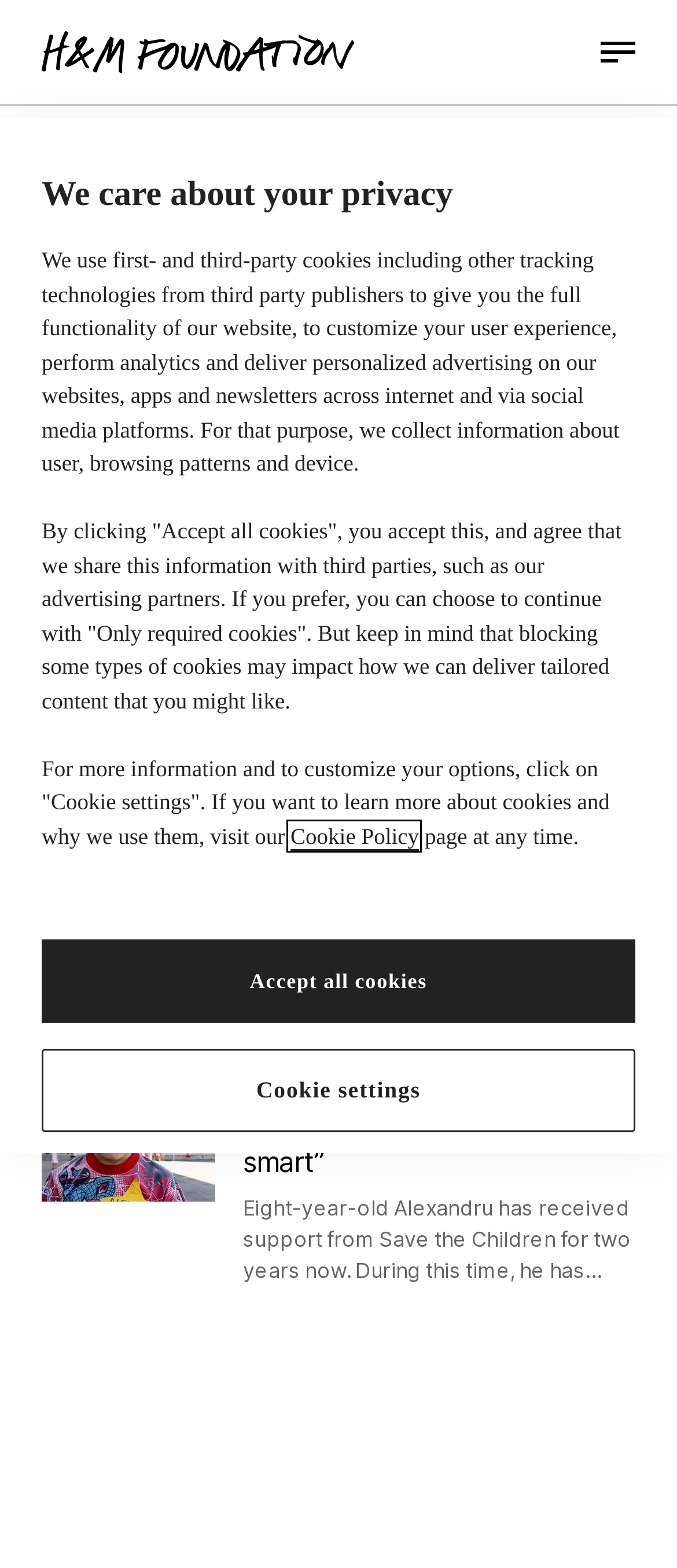Can you pinpoint the bounding box coordinates for the clickable element required for this instruction: "Search for stories"? The coordinates should be four float numbers between 0 and 1, i.e., [left, top, right, bottom].

[0.062, 0.526, 0.938, 0.579]